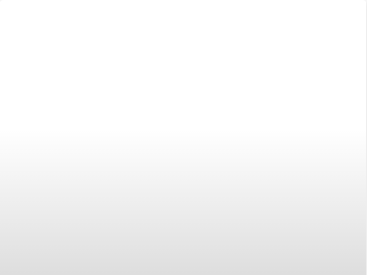Summarize the image with a detailed description that highlights all prominent details.

The image represents the topic of "Make Your Own Oracle Cards," showcasing the creative process and inspiration behind crafting personalized oracle decks. This initiative invites individuals to explore their own unique interpretations and designs, blending intuition with artistry. The accompanying text suggests a comprehensive guide that offers insights into personal divination, enhancing one's spiritual journey through self-made oracle cards. This resource is ideal for those interested in tarot and oracle practices, fostering a deeper connection to their own intuition and creativity.